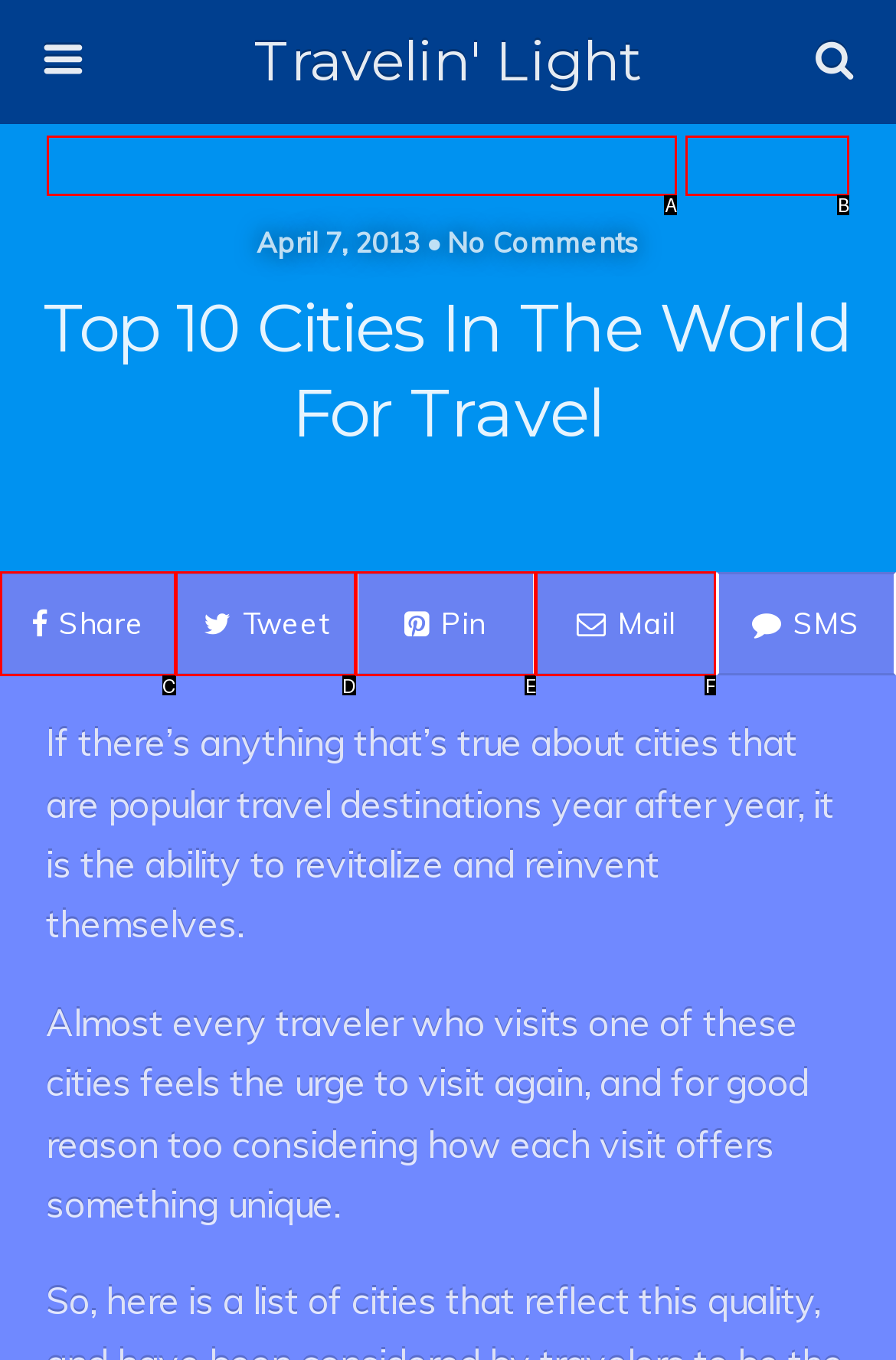Choose the letter that best represents the description: Mail. Answer with the letter of the selected choice directly.

F